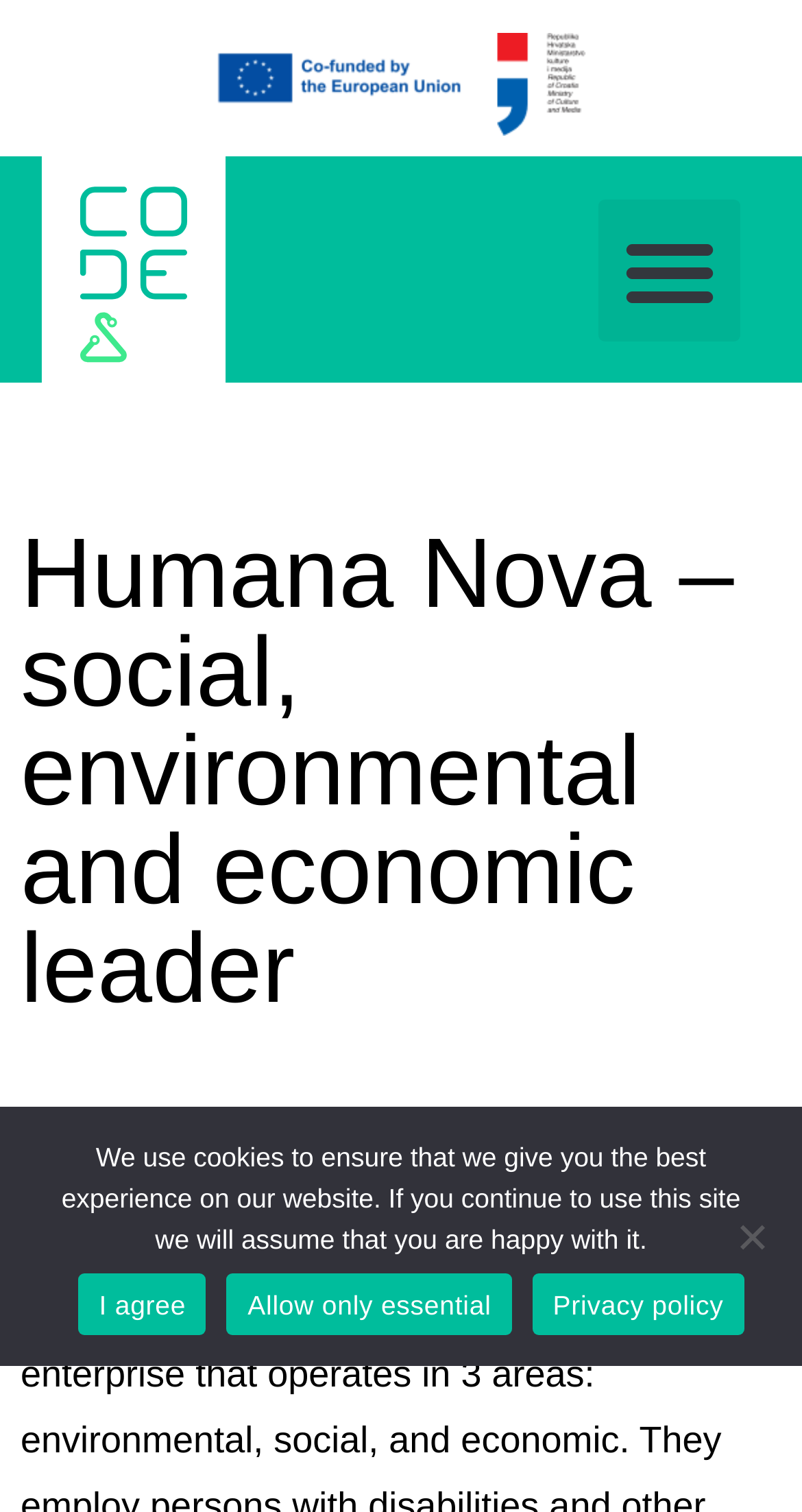Find the bounding box coordinates of the UI element according to this description: "Allow only essential".

[0.283, 0.842, 0.638, 0.883]